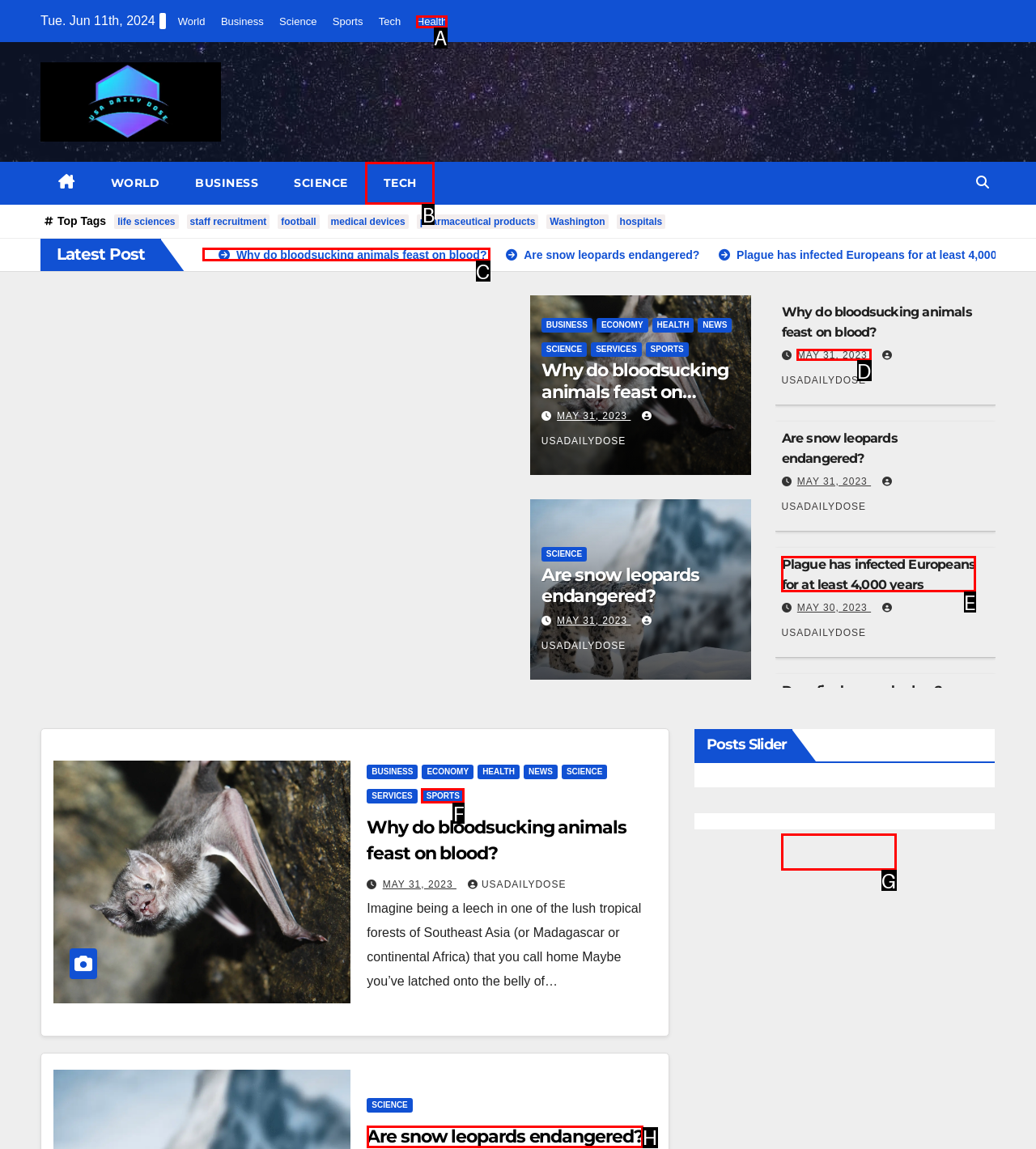Using the element description: Health, select the HTML element that matches best. Answer with the letter of your choice.

A